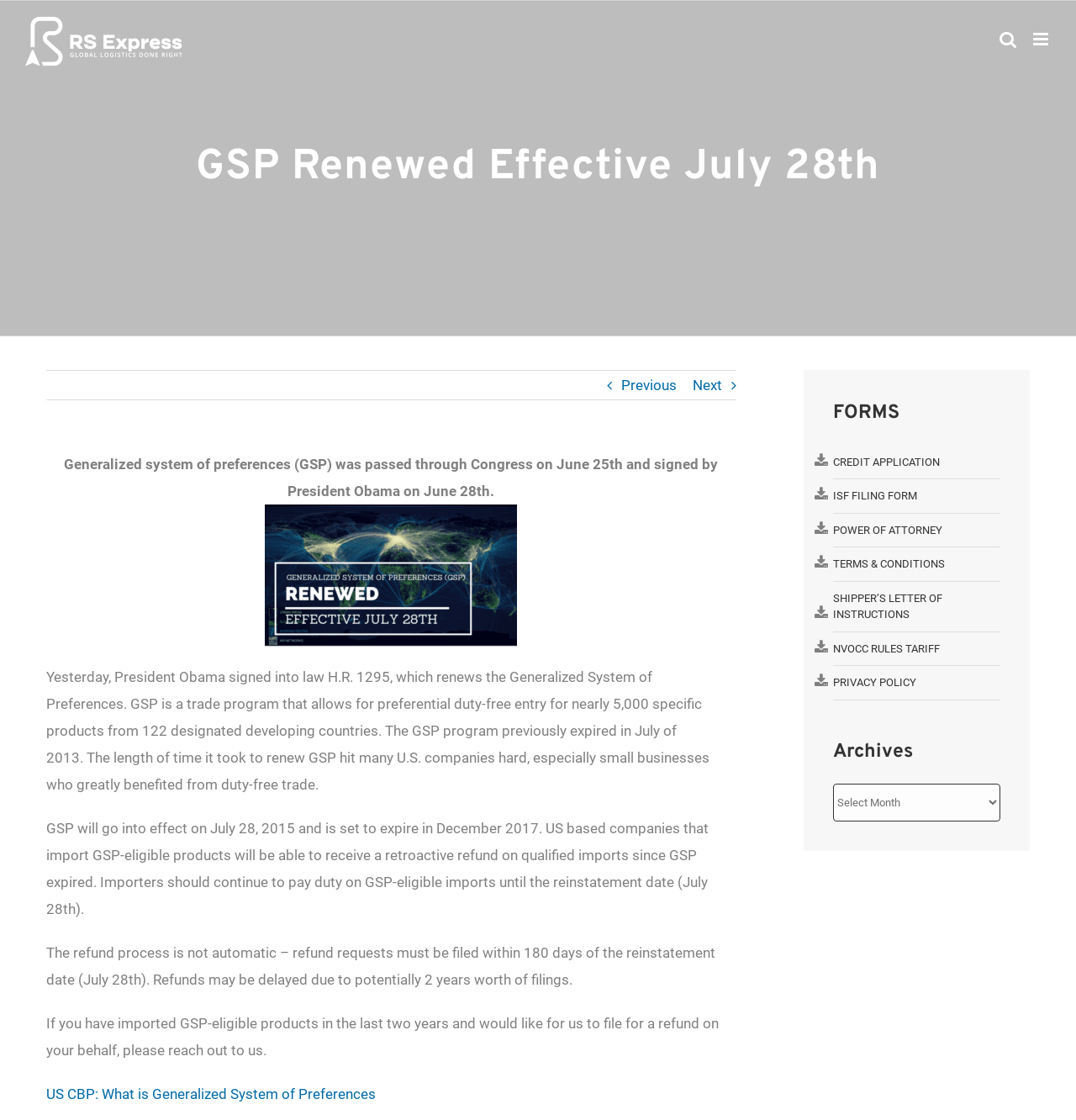Locate the bounding box coordinates of the clickable region to complete the following instruction: "Learn more about Generalized System of Preferences."

[0.043, 0.969, 0.349, 0.984]